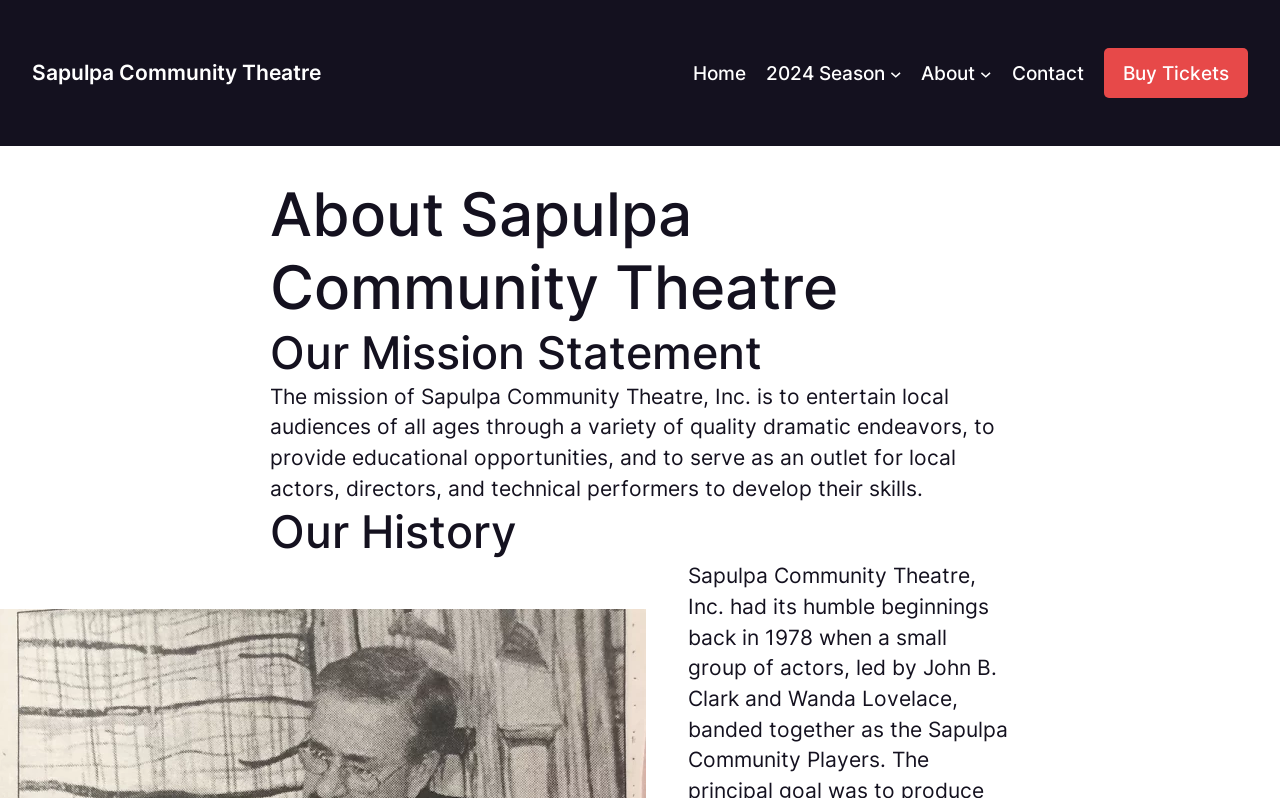Use a single word or phrase to answer the question:
What is the mission of Sapulpa Community Theatre?

To entertain local audiences